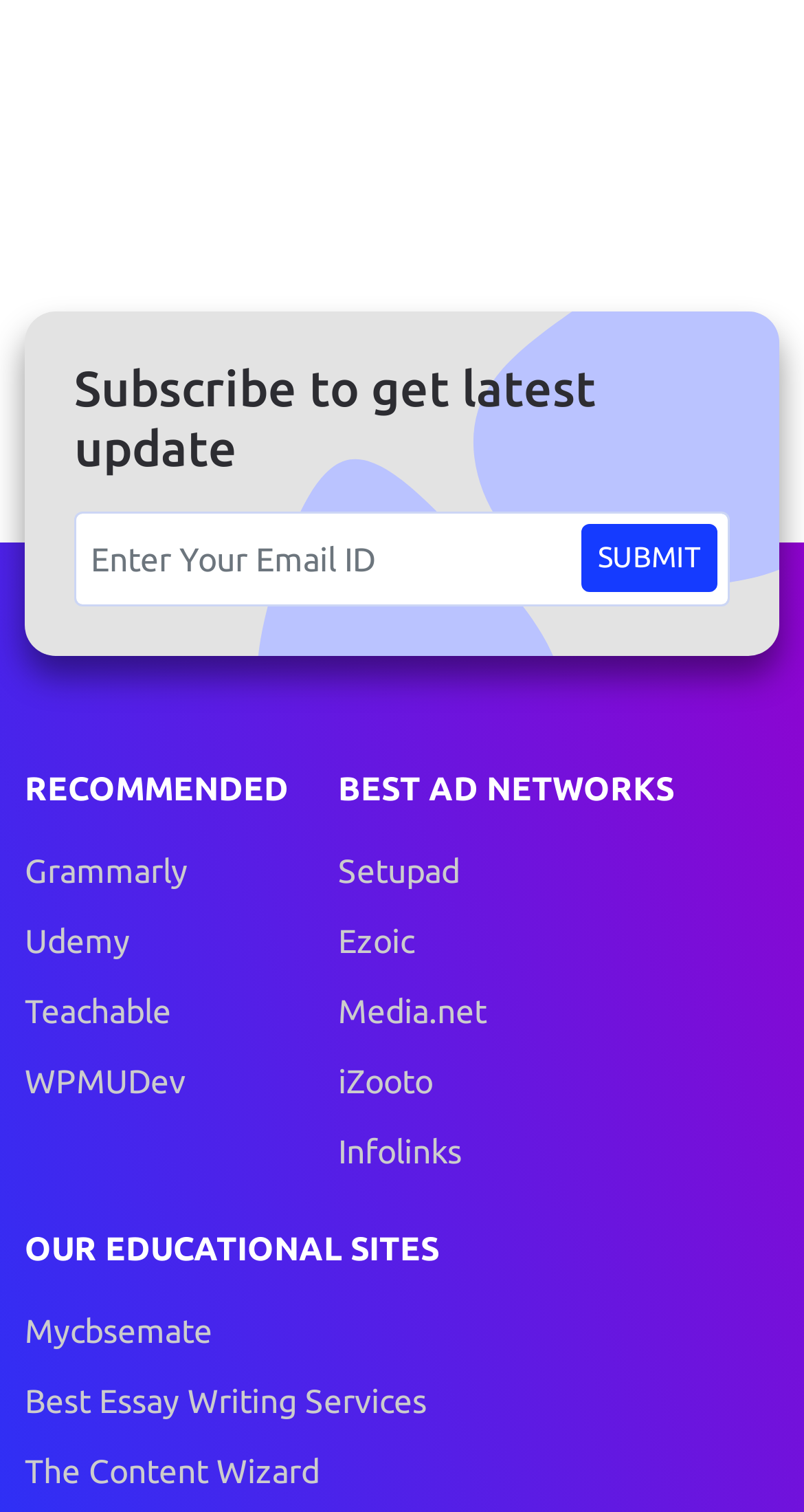Identify the bounding box for the element characterized by the following description: "The Content Wizard".

[0.031, 0.956, 0.397, 0.989]